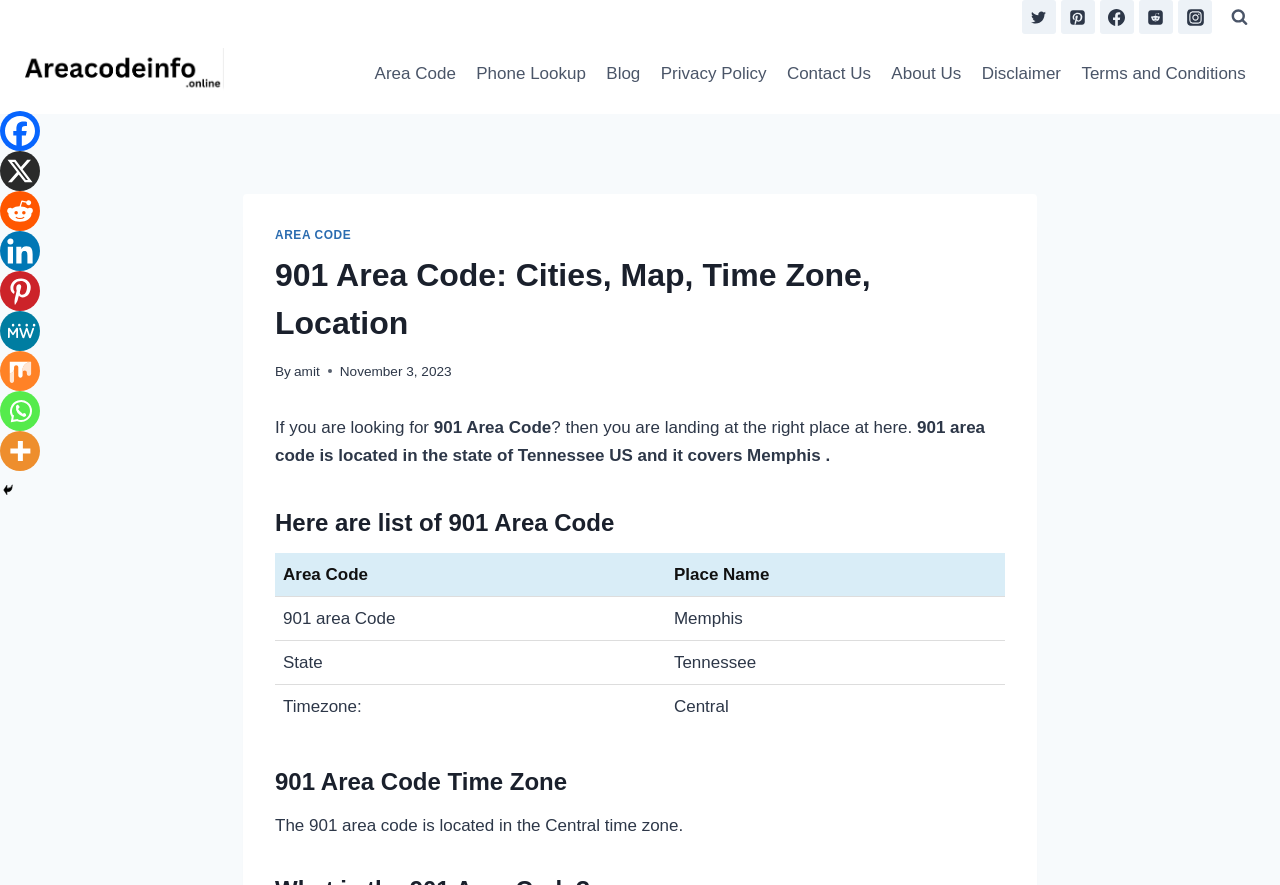Please mark the bounding box coordinates of the area that should be clicked to carry out the instruction: "Check 901 Area Code information".

[0.215, 0.625, 0.785, 0.823]